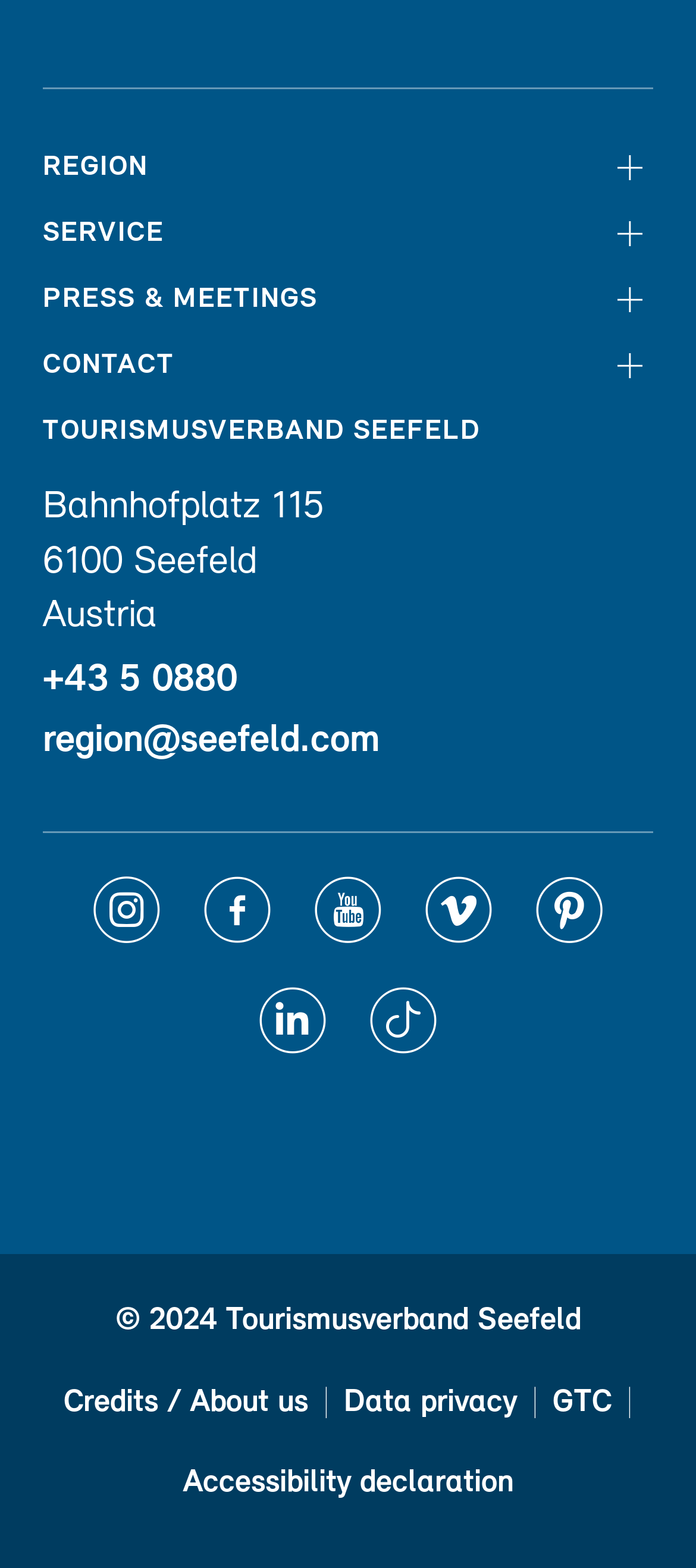Please give a concise answer to this question using a single word or phrase: 
What is the phone number of the tourism board?

+43 5 0880